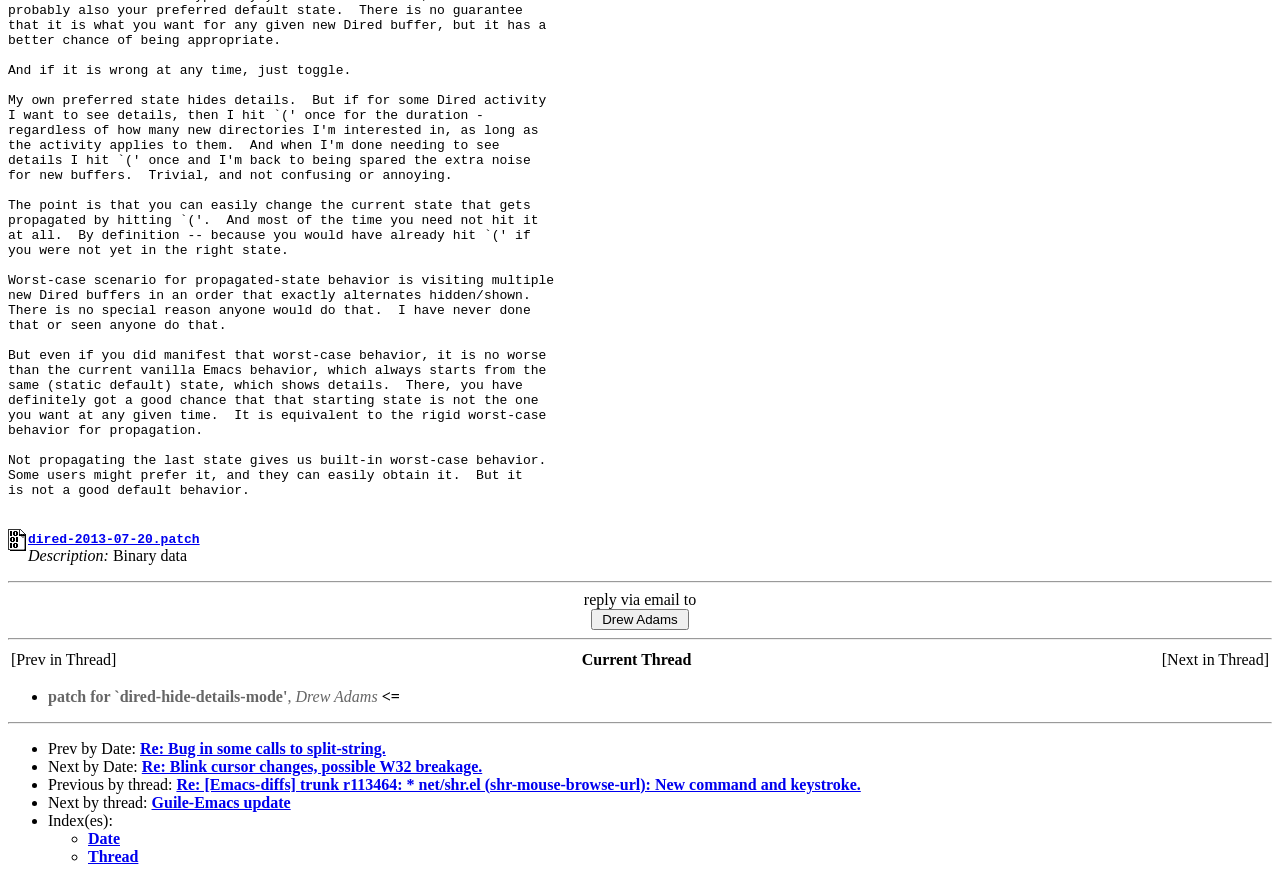Answer with a single word or phrase: 
What is the orientation of the separator elements?

horizontal